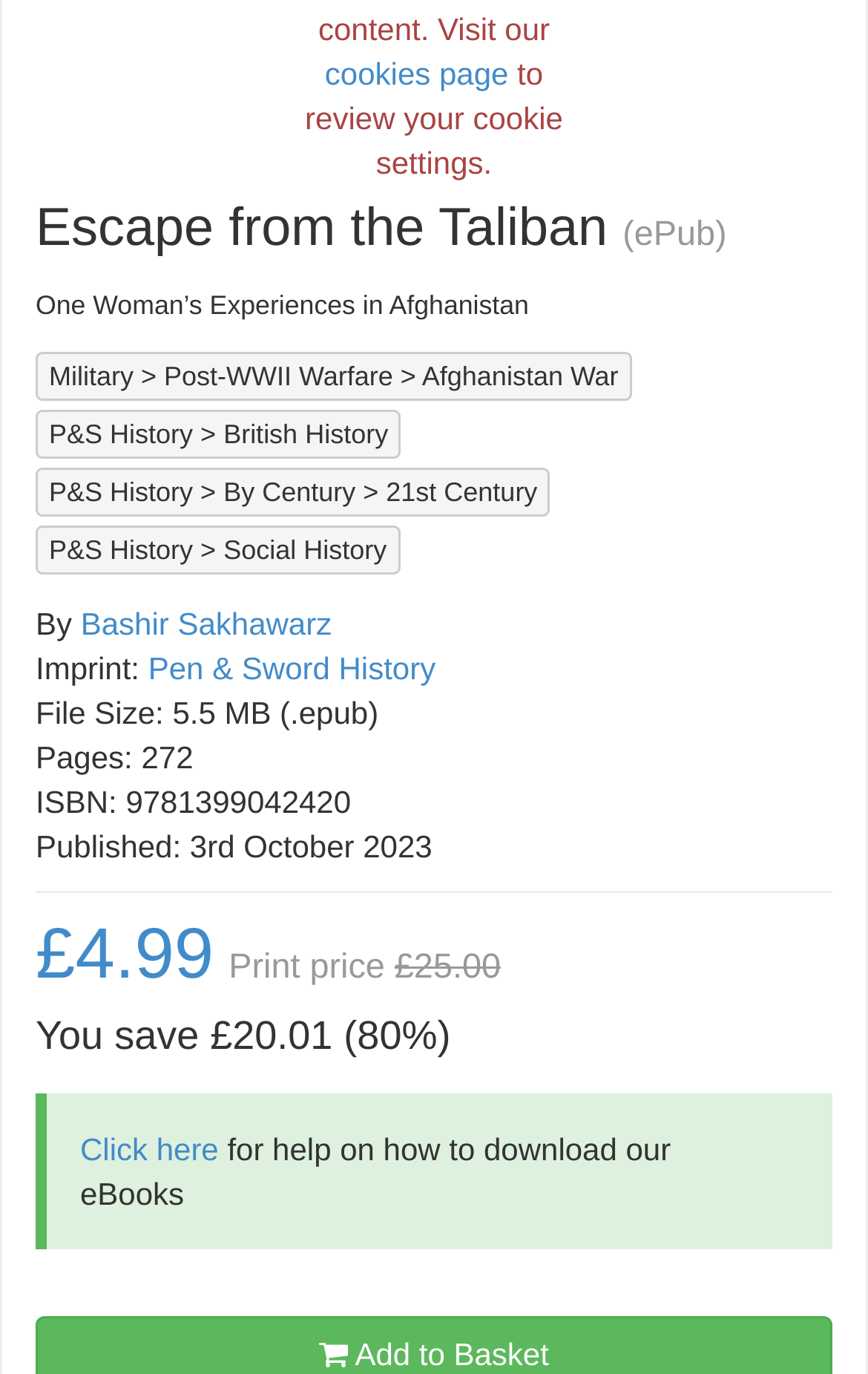Extract the bounding box coordinates of the UI element described by: "Military". The coordinates should include four float numbers ranging from 0 to 1, e.g., [left, top, right, bottom].

[0.056, 0.263, 0.154, 0.286]